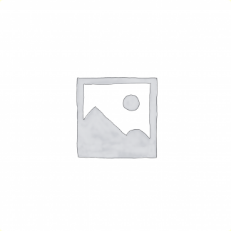Describe all the visual components present in the image.

The image displayed is a placeholder graphic commonly used in online listings. It features a simplistic design typically associated with stock or generic images, reflecting a basic landscape or scenic photo outline. Accompanying this graphic is a link to a product titled "The Rise and Splendour of the Chinese Empire," which is priced at £10.95, indicating that this image is likely associated with a book for sale. Below the image, viewers can find an option to add the book to their basket for purchase, alongside additional product listings from the same site. This placeholder serves to visually represent the product category while the actual product image may be pending upload or update.